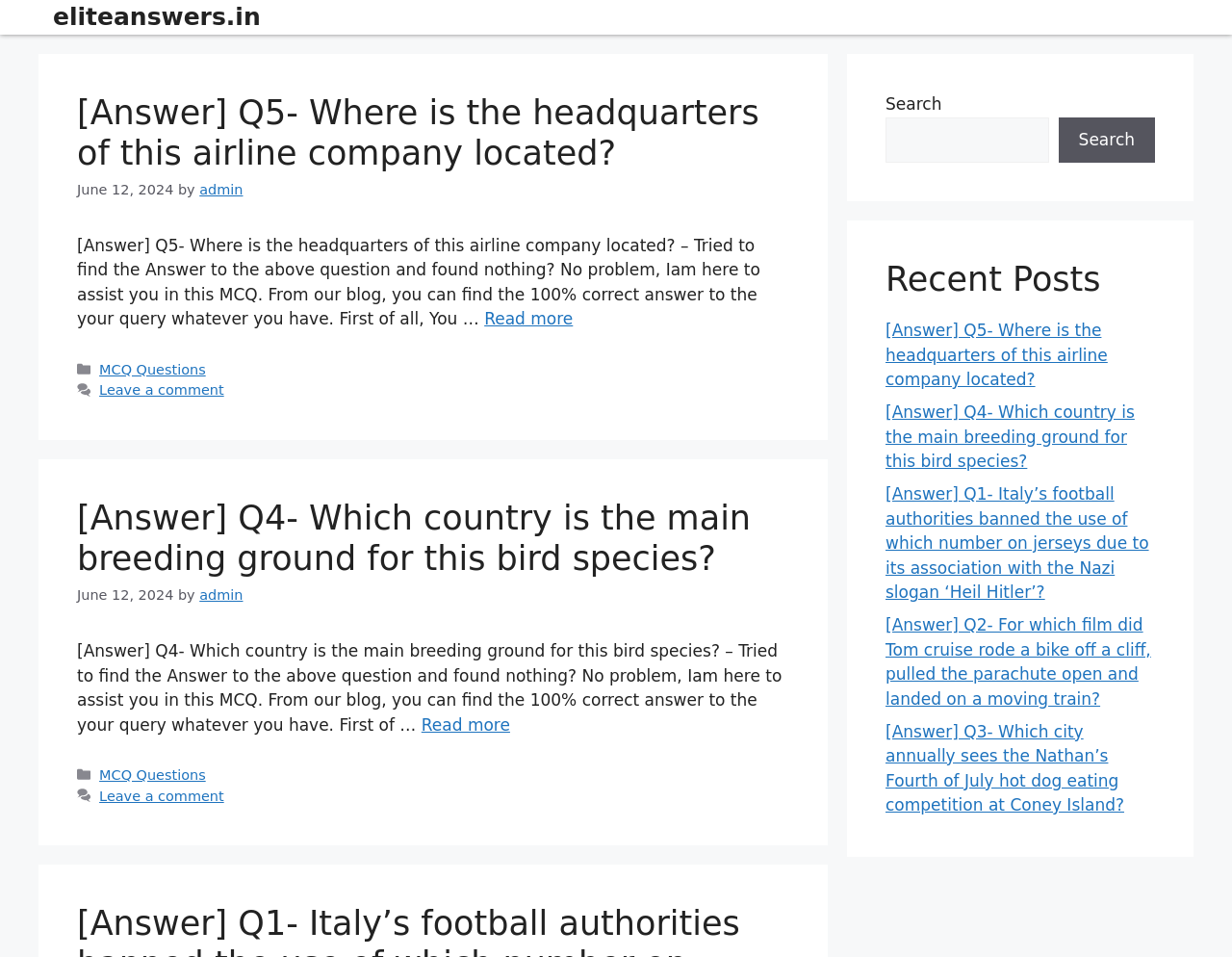How many recent posts are listed in the webpage?
Based on the image, answer the question with a single word or brief phrase.

5